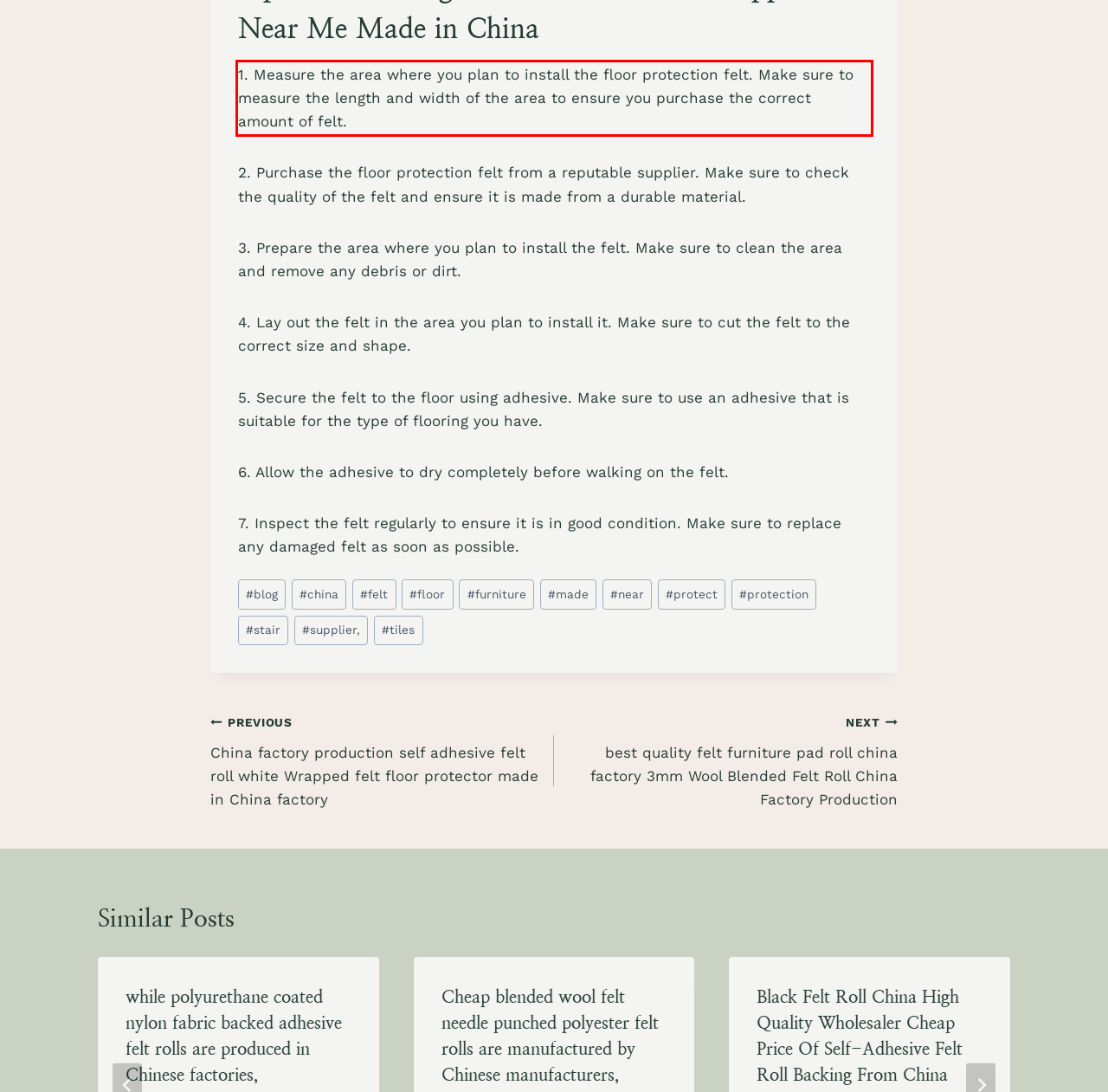Given a screenshot of a webpage with a red bounding box, extract the text content from the UI element inside the red bounding box.

1. Measure the area where you plan to install the floor protection felt. Make sure to measure the length and width of the area to ensure you purchase the correct amount of felt.